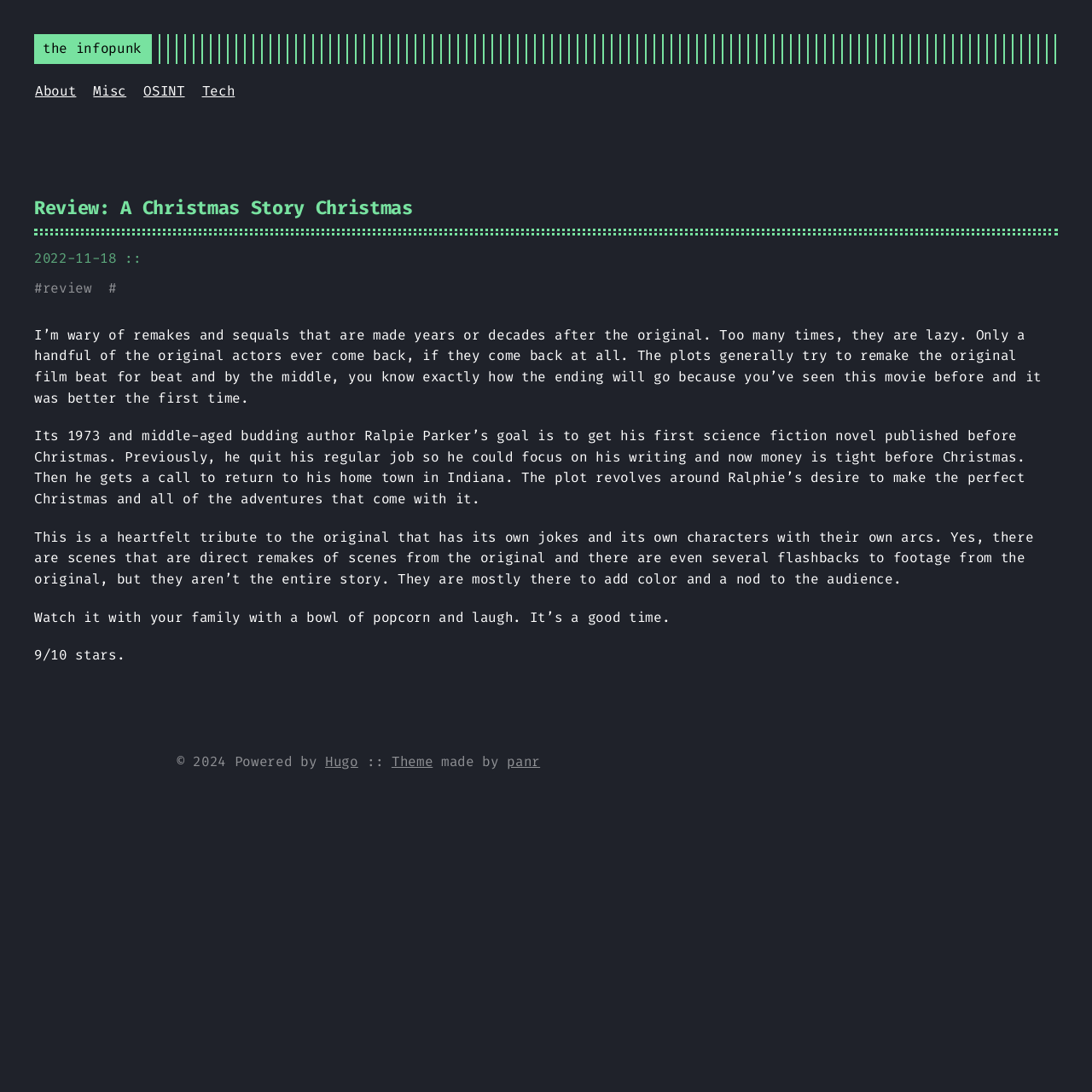Determine the bounding box coordinates for the element that should be clicked to follow this instruction: "go to the infopunk". The coordinates should be given as four float numbers between 0 and 1, in the format [left, top, right, bottom].

[0.031, 0.031, 0.138, 0.058]